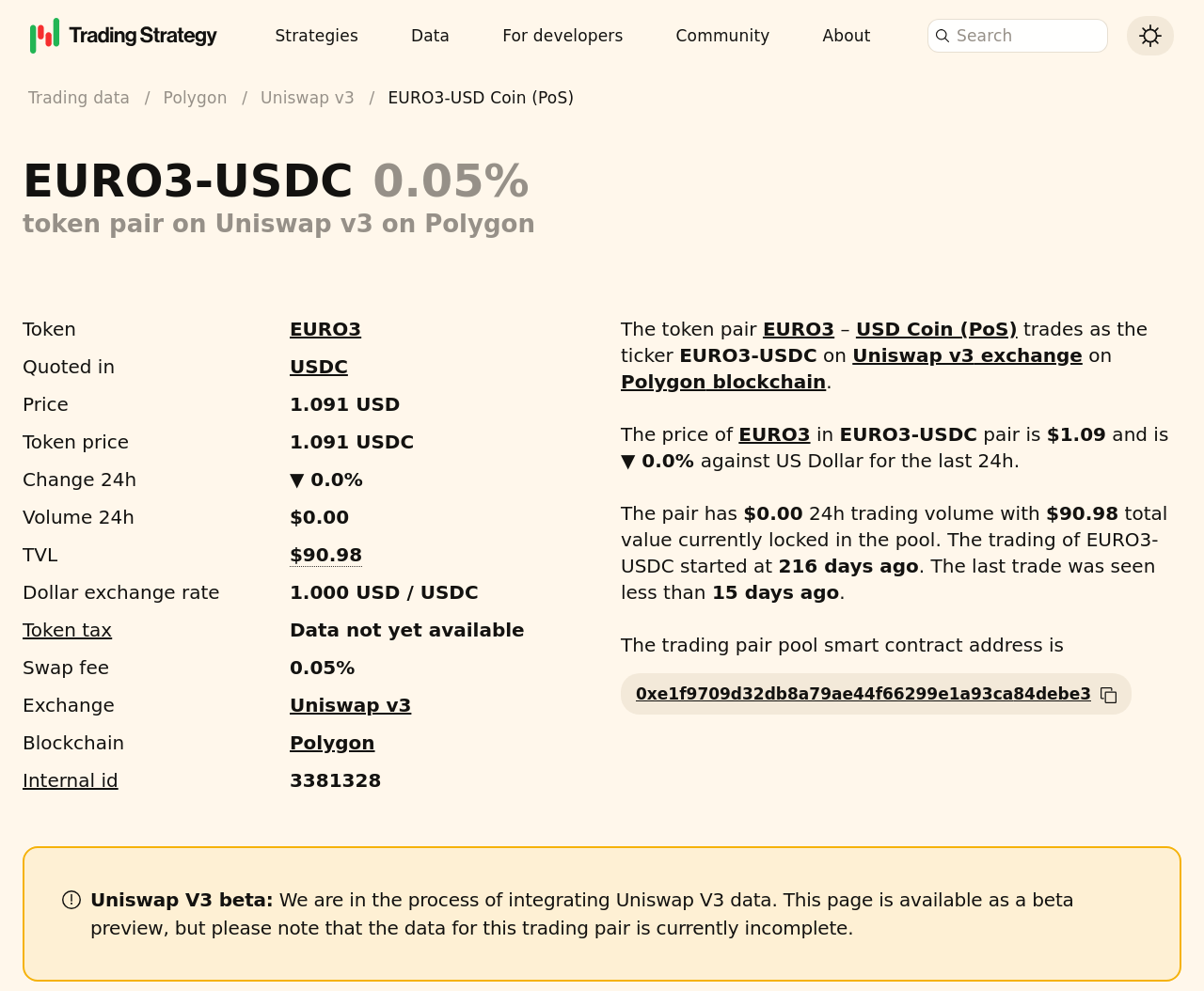What is the swap fee for this token? Refer to the image and provide a one-word or short phrase answer.

0.05%